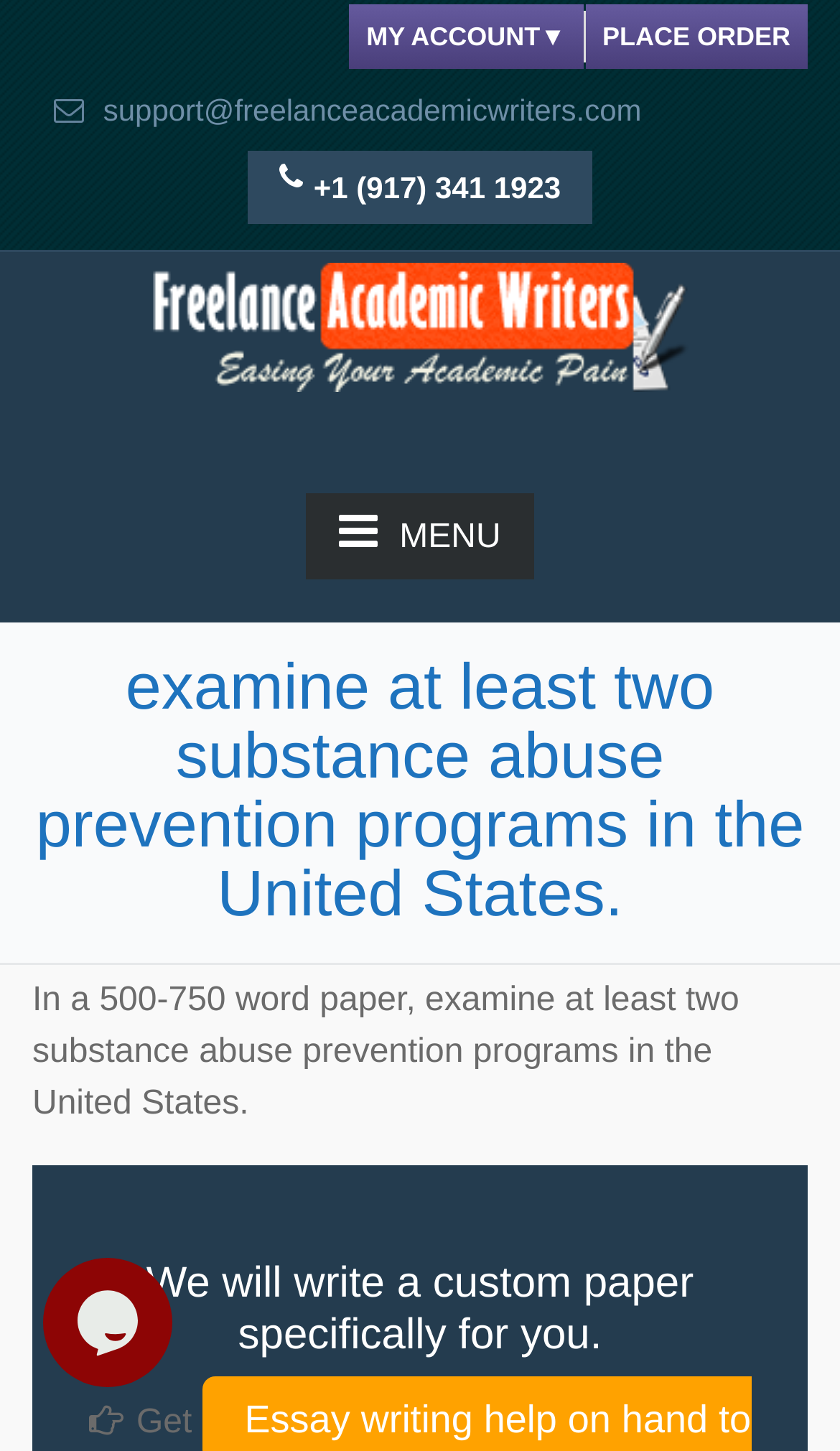What is the company name?
Look at the screenshot and respond with one word or a short phrase.

Freelance Academic Writers